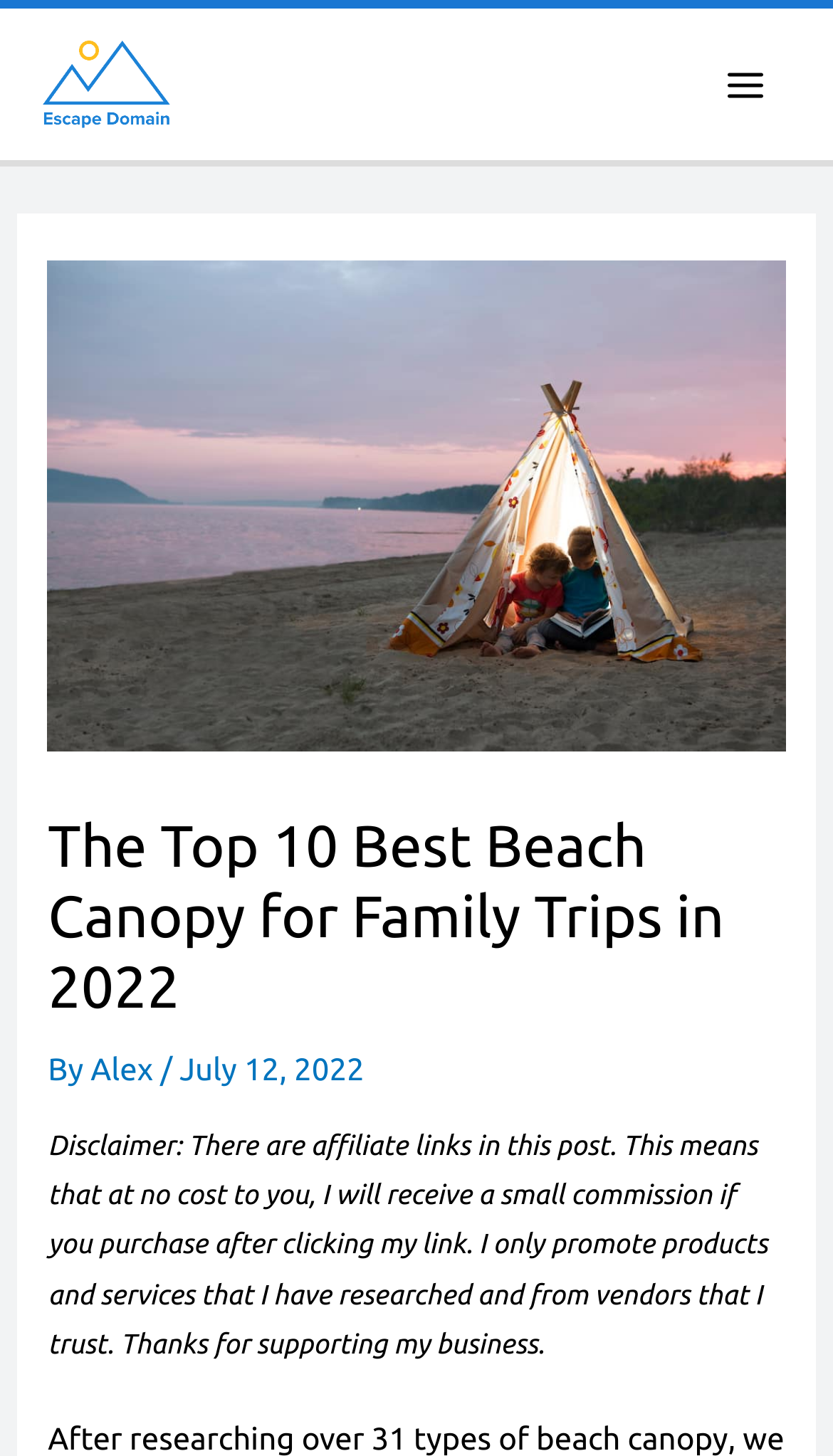Give a detailed account of the webpage, highlighting key information.

The webpage is about finding the best beach canopy for family trips. At the top left, there is a logo of "Escape Domain" with a link to the website. Next to the logo, there is a main menu button. 

Below the logo and the main menu button, there is a large header section that takes up most of the page. Within this section, there is an image of a family sitting under a teepee, which is likely a beach canopy. Above the image, there is a heading that reads "The Top 10 Best Beach Canopy for Family Trips in 2022". Below the image, there is a byline that indicates the article was written by "Alex" and posted on "July 12, 2022". 

At the very bottom of the page, there is a disclaimer that explains the use of affiliate links in the post.